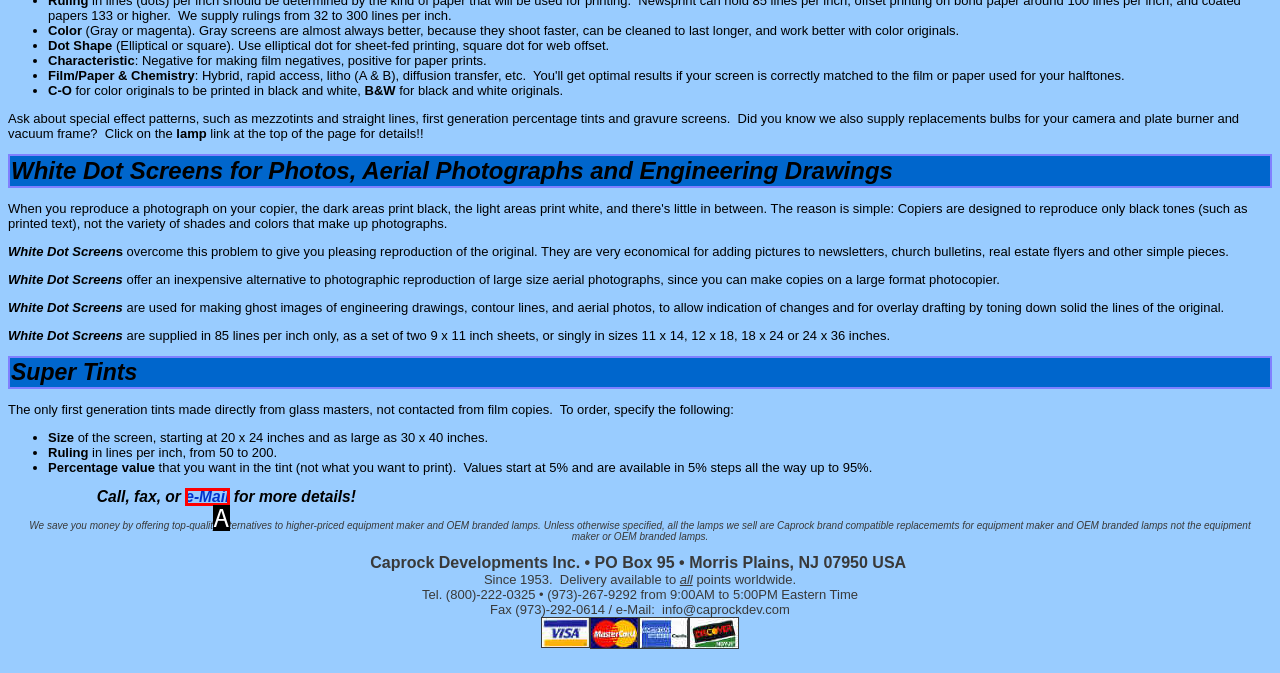Choose the option that matches the following description: e-Mail
Reply with the letter of the selected option directly.

A